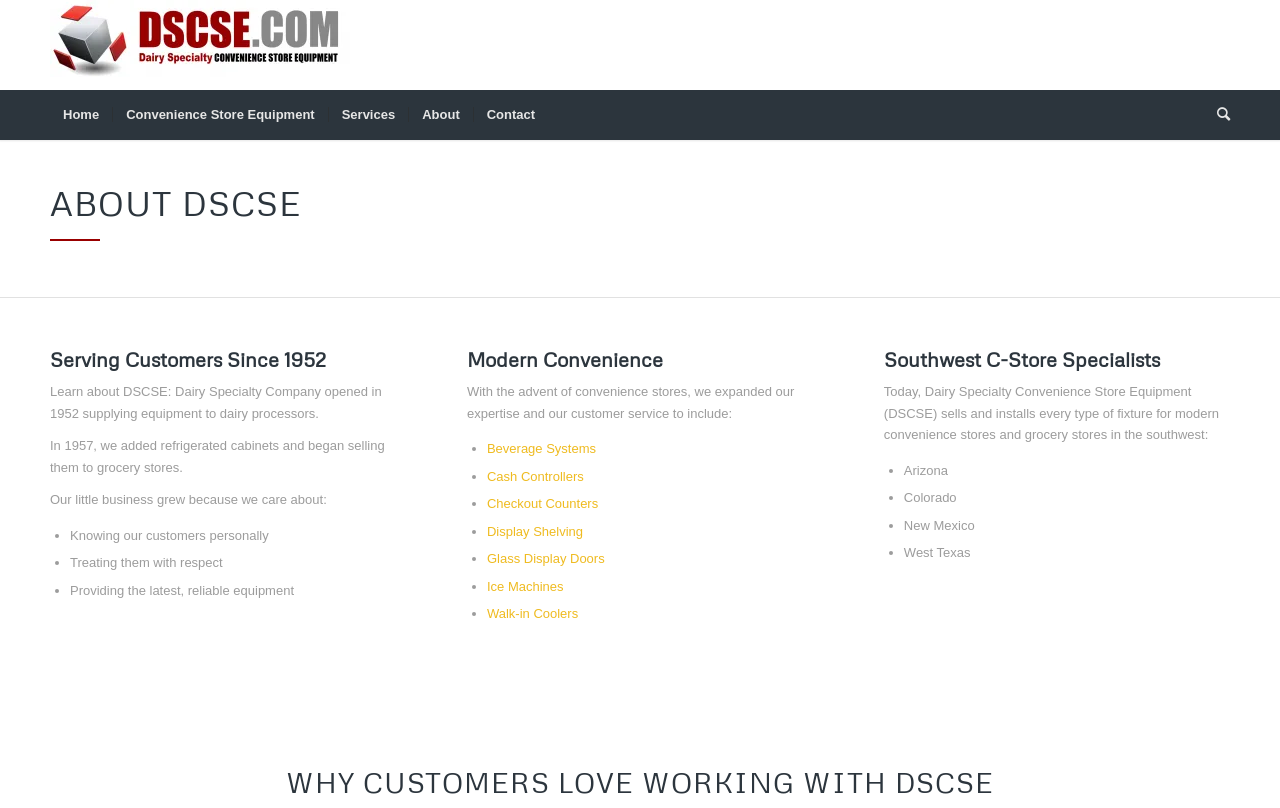Find the bounding box coordinates of the clickable area that will achieve the following instruction: "Click on the About link".

[0.319, 0.111, 0.369, 0.173]